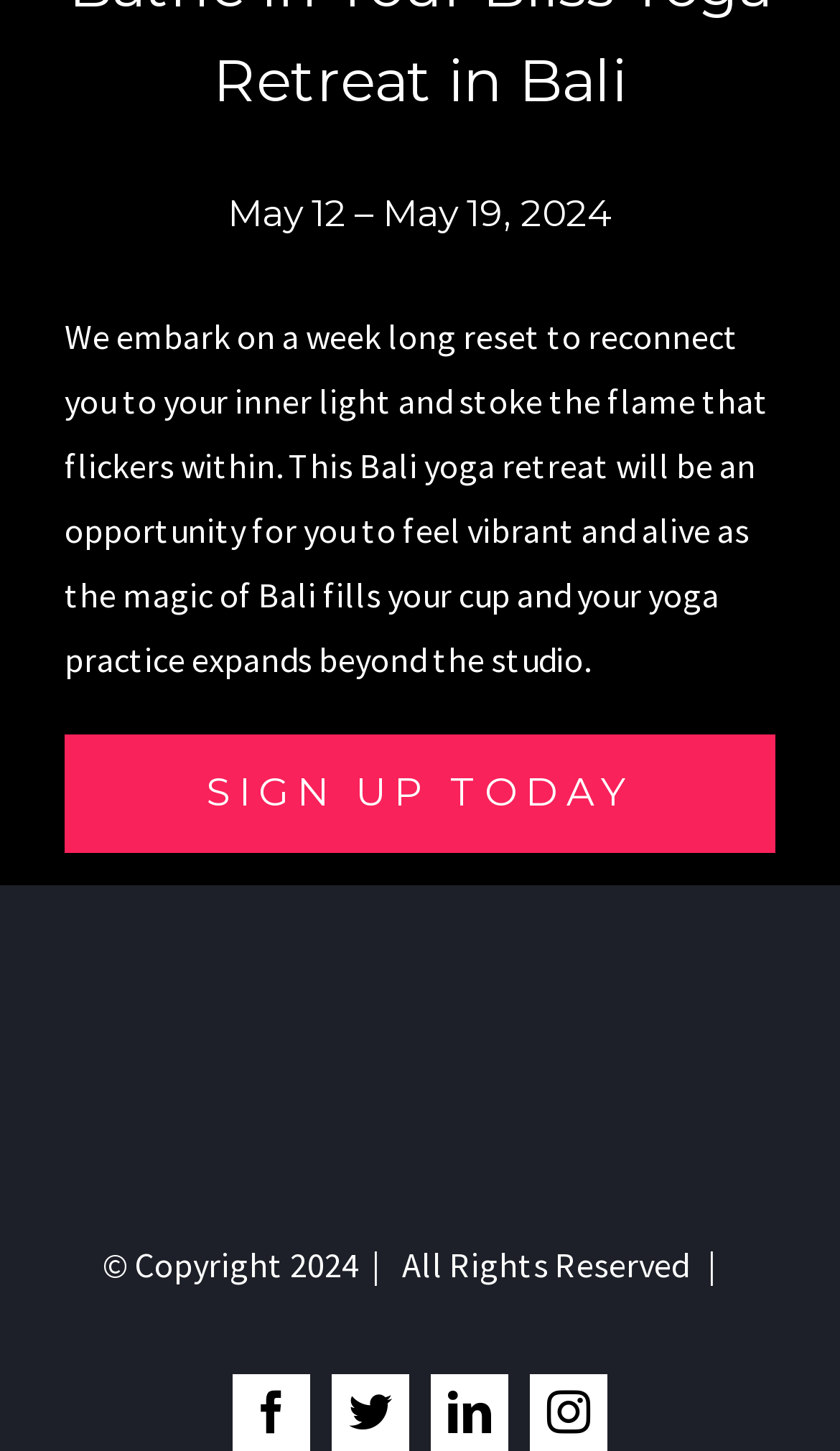Please answer the following question using a single word or phrase: 
What is the duration of the yoga retreat?

One week